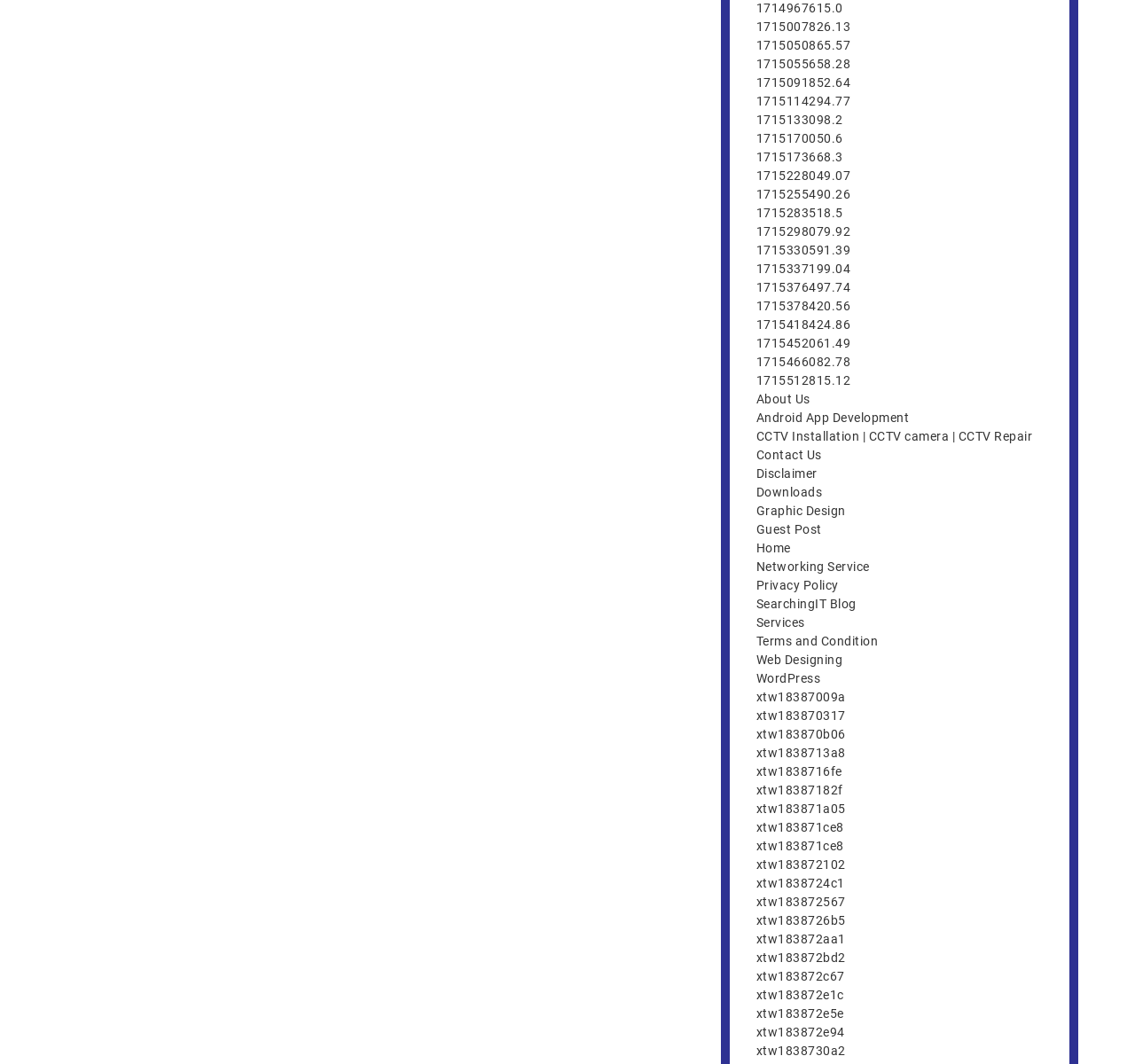Specify the bounding box coordinates of the element's area that should be clicked to execute the given instruction: "Learn about CCTV Installation". The coordinates should be four float numbers between 0 and 1, i.e., [left, top, right, bottom].

[0.666, 0.403, 0.91, 0.417]